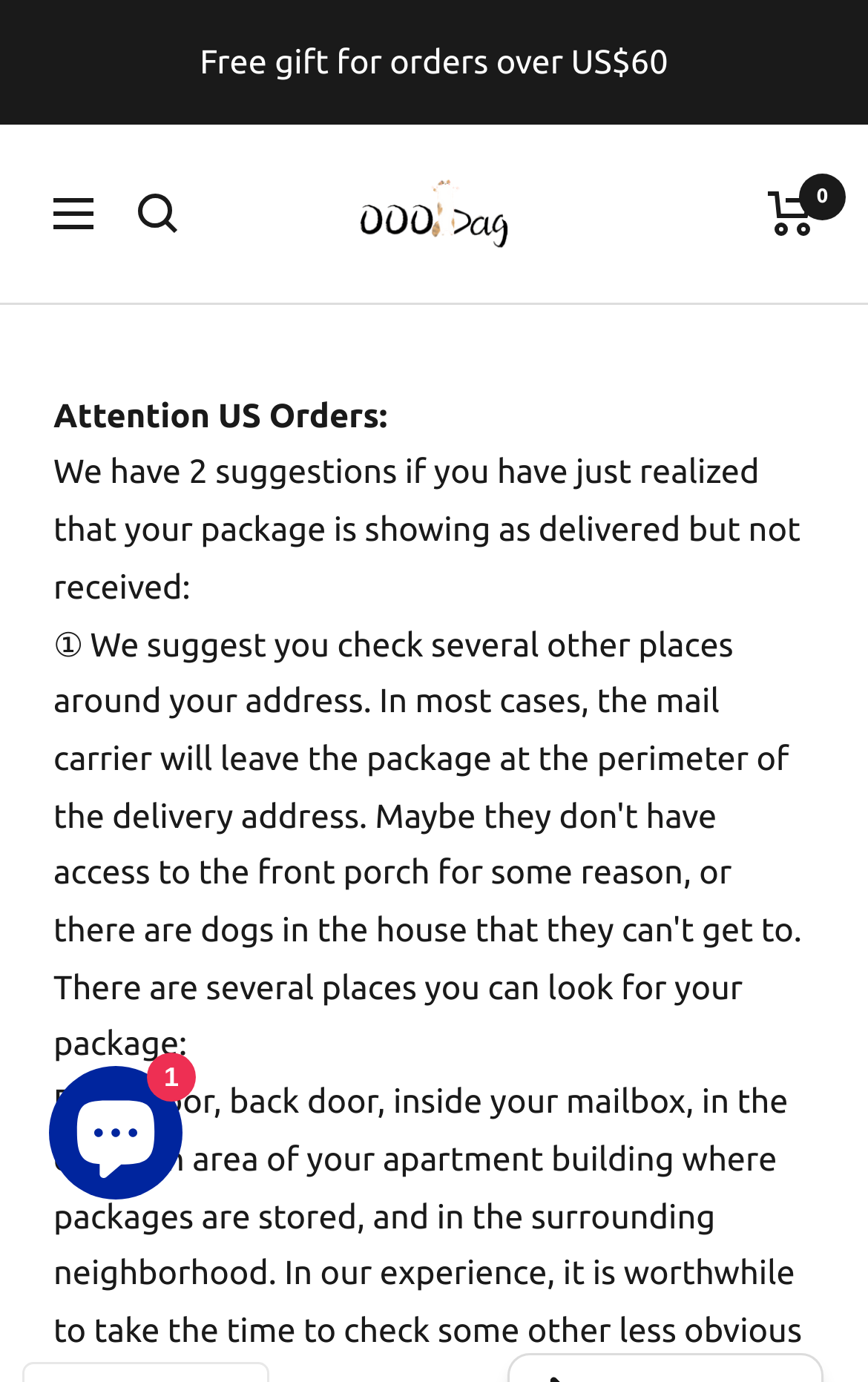Show the bounding box coordinates for the HTML element described as: "0".

[0.885, 0.138, 0.938, 0.17]